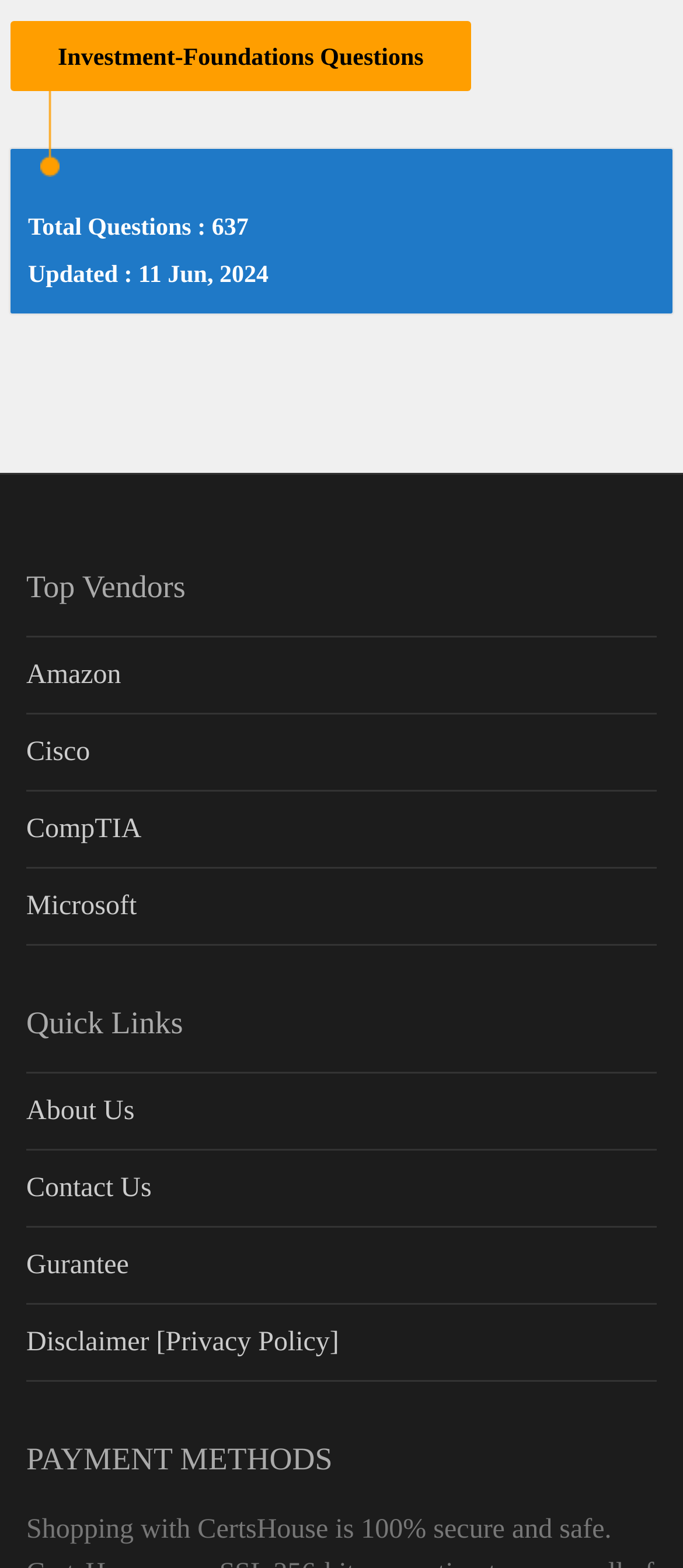Using the provided element description, identify the bounding box coordinates as (top-left x, top-left y, bottom-right x, bottom-right y). Ensure all values are between 0 and 1. Description: Cisco

[0.038, 0.456, 0.962, 0.505]